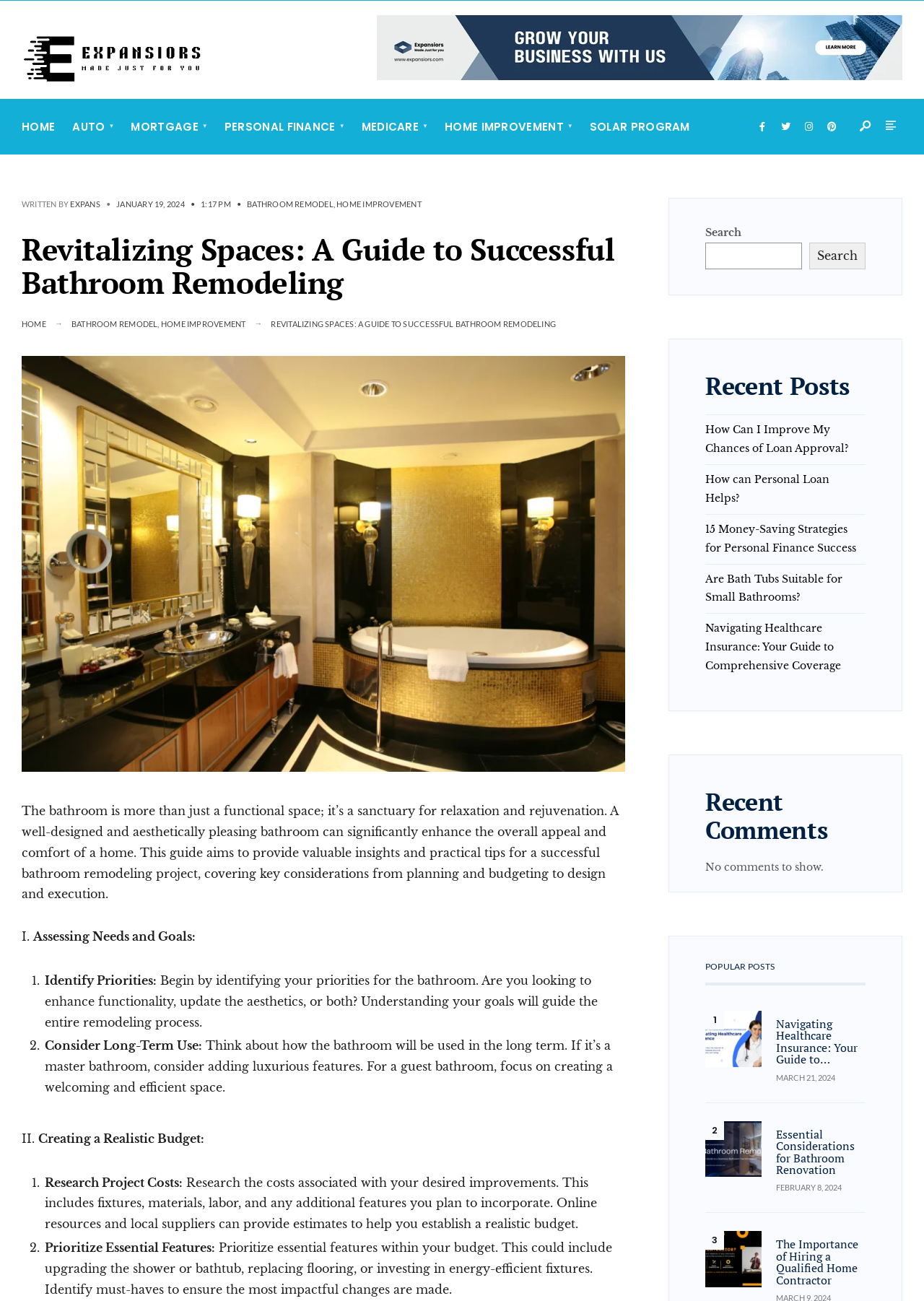Determine the bounding box coordinates of the clickable element to achieve the following action: 'Click on 'HOME IMPROVEMENT ▼''. Provide the coordinates as four float values between 0 and 1, formatted as [left, top, right, bottom].

[0.472, 0.085, 0.629, 0.11]